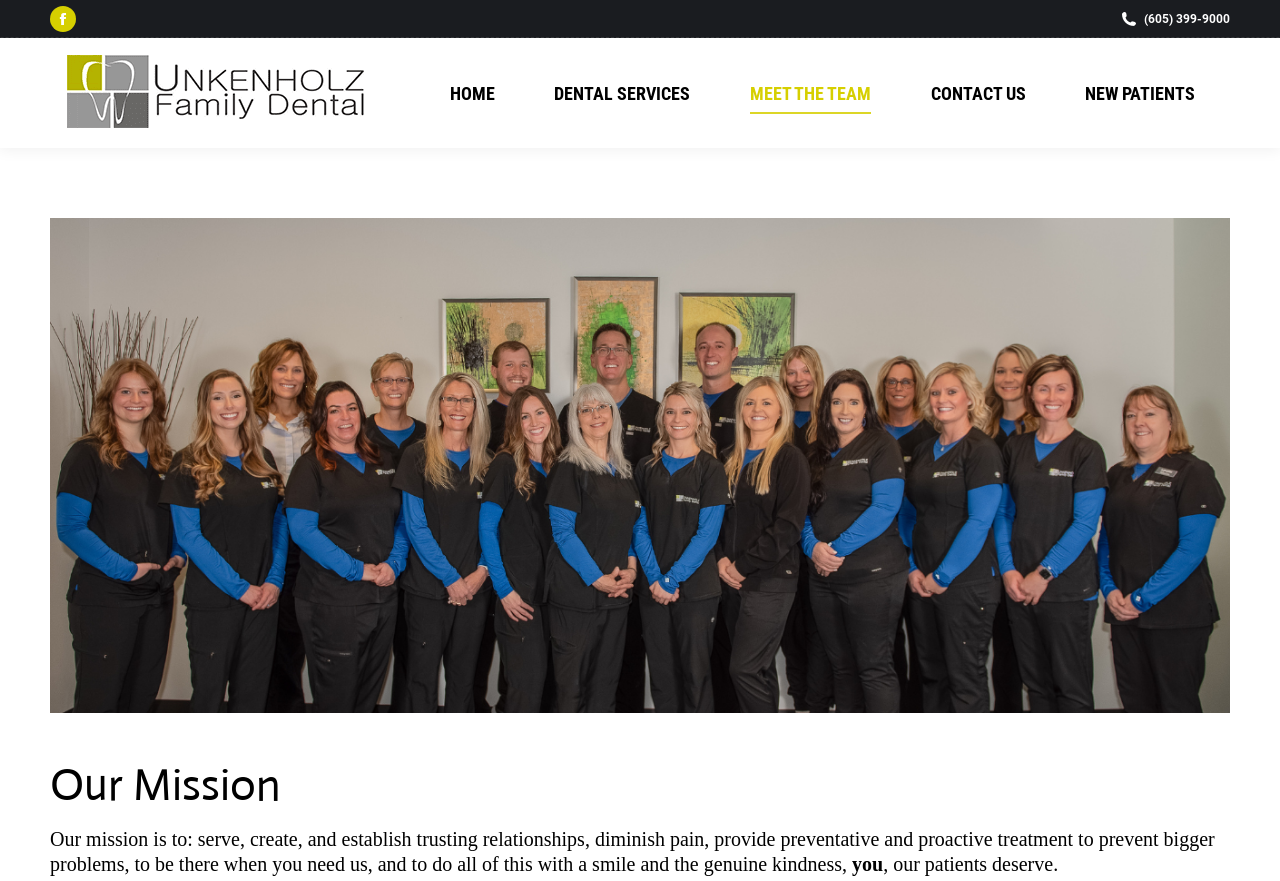Can you find the bounding box coordinates for the element to click on to achieve the instruction: "learn about dental services"?

[0.424, 0.085, 0.549, 0.127]